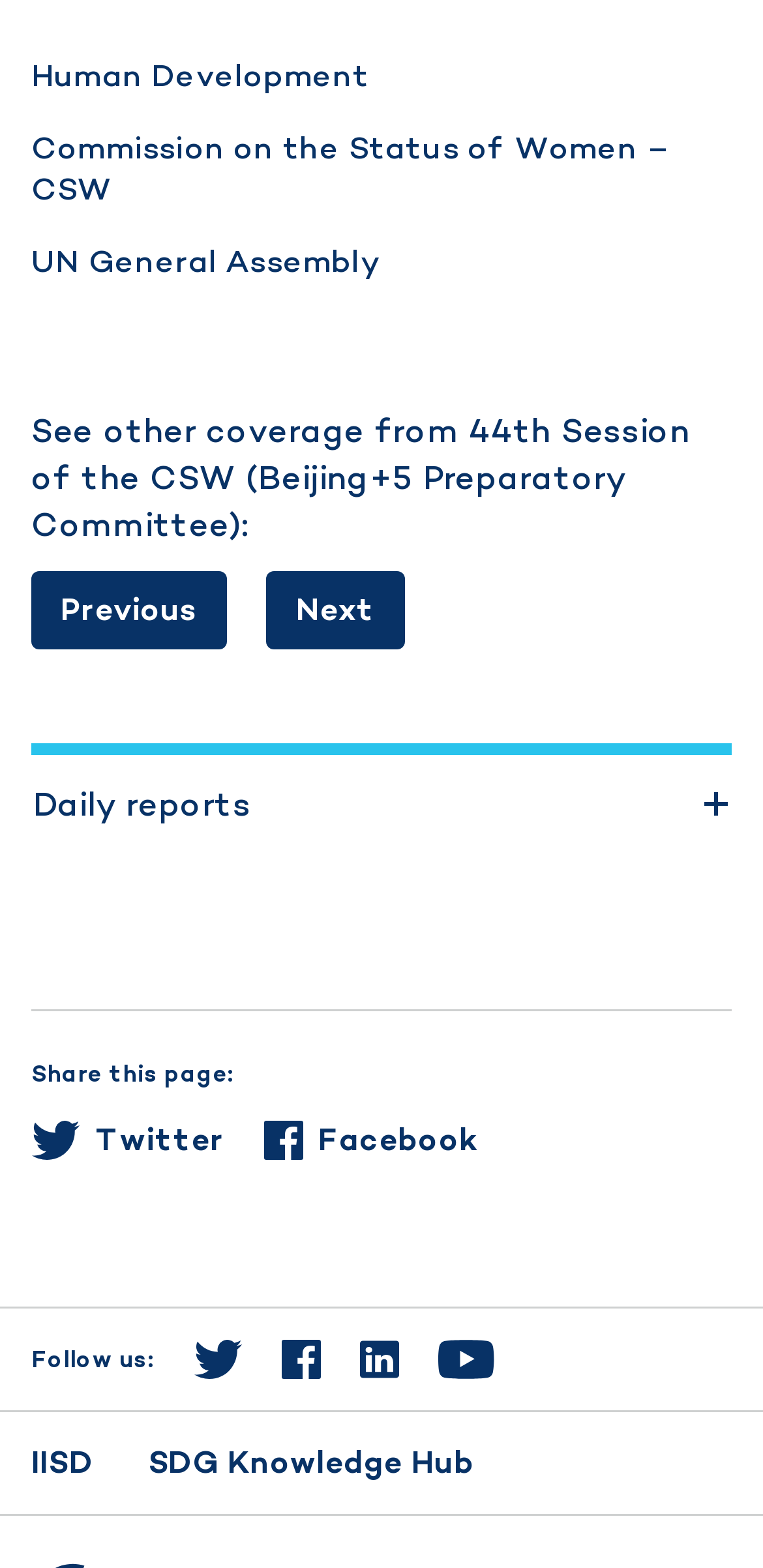Provide the bounding box coordinates for the area that should be clicked to complete the instruction: "Share this page on Twitter".

[0.041, 0.715, 0.294, 0.74]